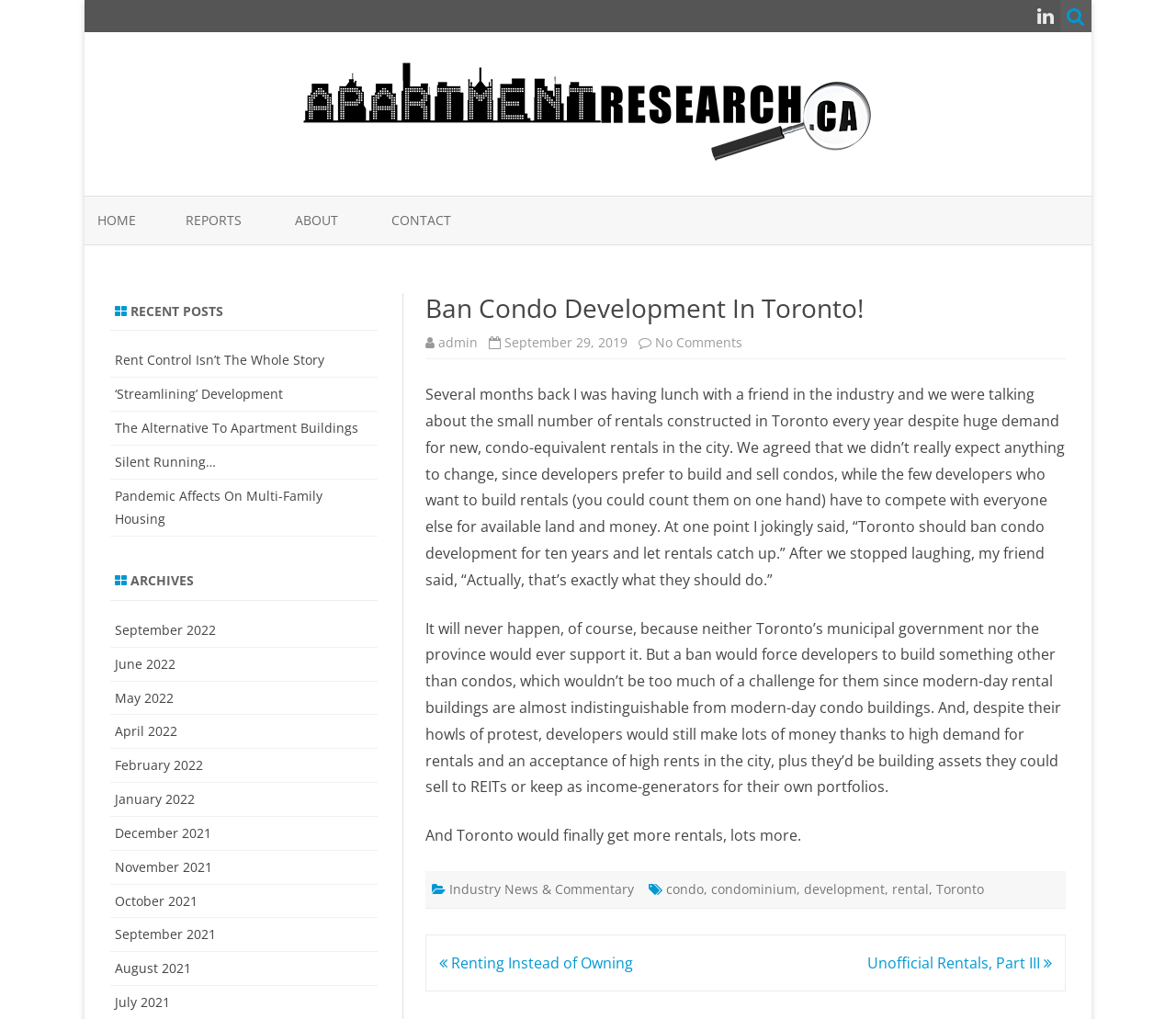Determine the bounding box coordinates of the section I need to click to execute the following instruction: "Check out". Provide the coordinates as four float numbers between 0 and 1, i.e., [left, top, right, bottom].

None